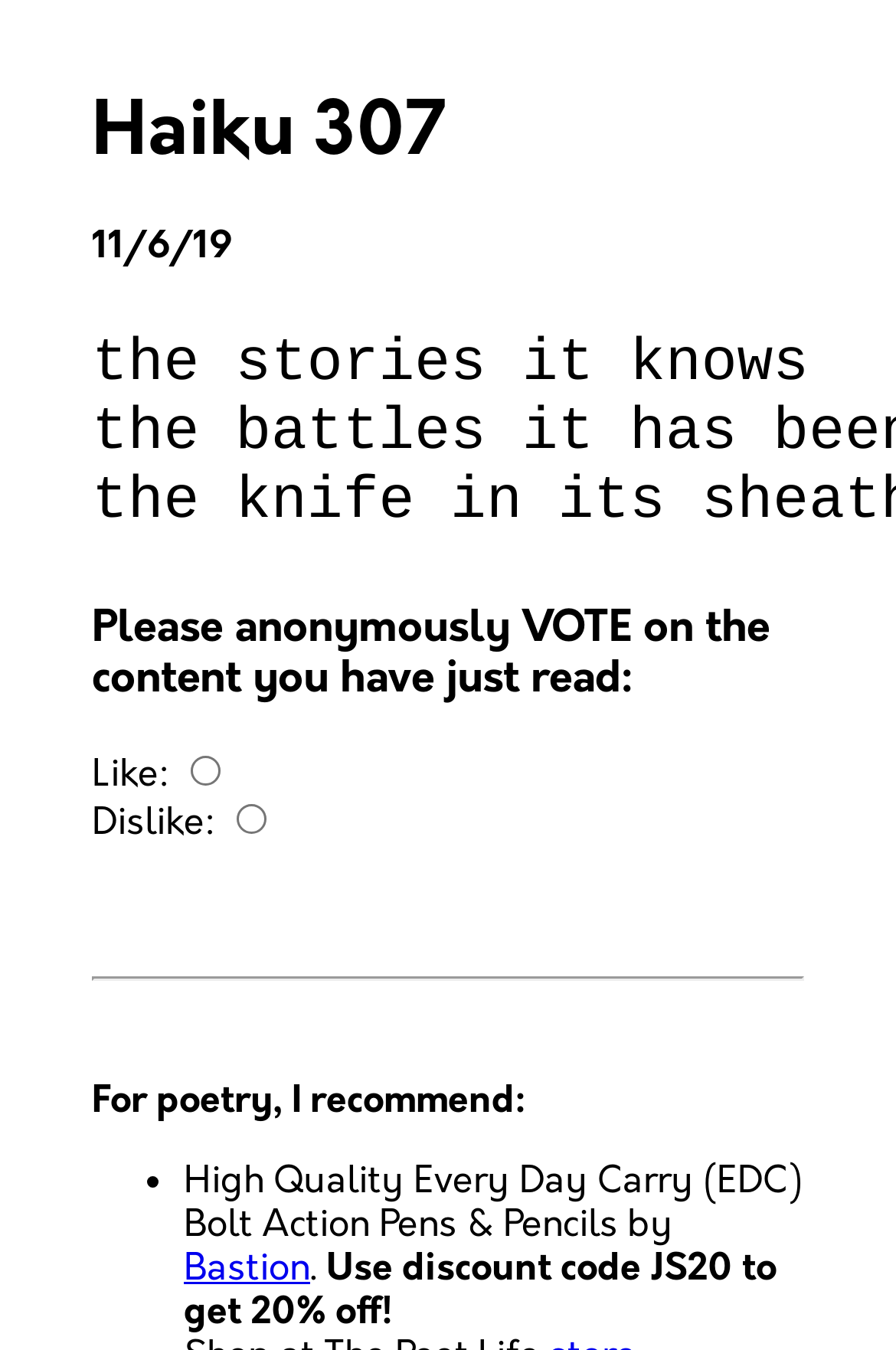How many radio buttons are there for voting?
Examine the webpage screenshot and provide an in-depth answer to the question.

There are two radio buttons for voting, one for 'Like' and one for 'Dislike', which can be found below the heading 'Please anonymously VOTE on the content you have just read:'.